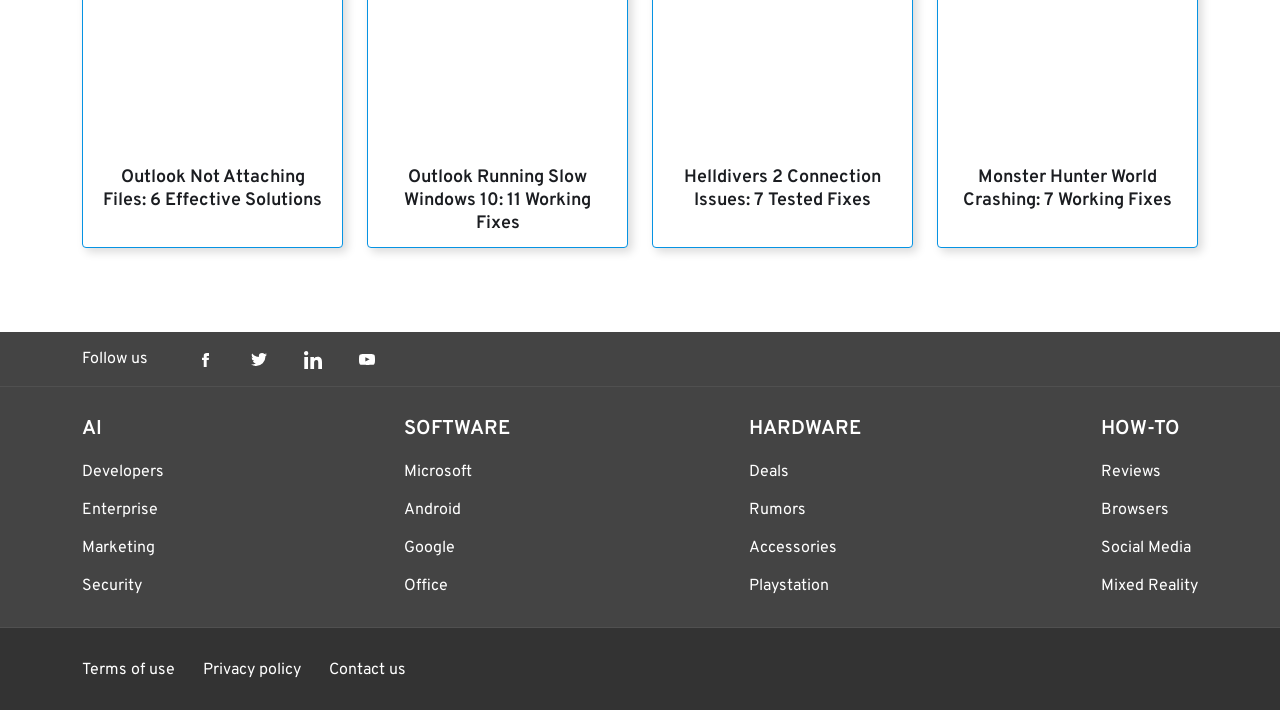Identify the bounding box coordinates of the part that should be clicked to carry out this instruction: "Explore AI".

[0.064, 0.59, 0.128, 0.618]